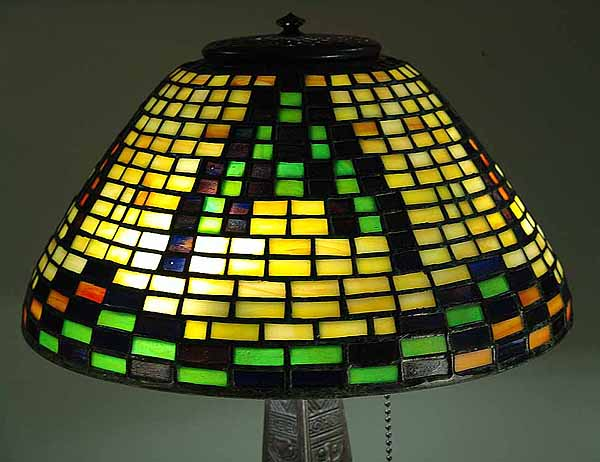Provide a short, one-word or phrase answer to the question below:
What is the shape of the motif at the center of the lampshade?

Triangular